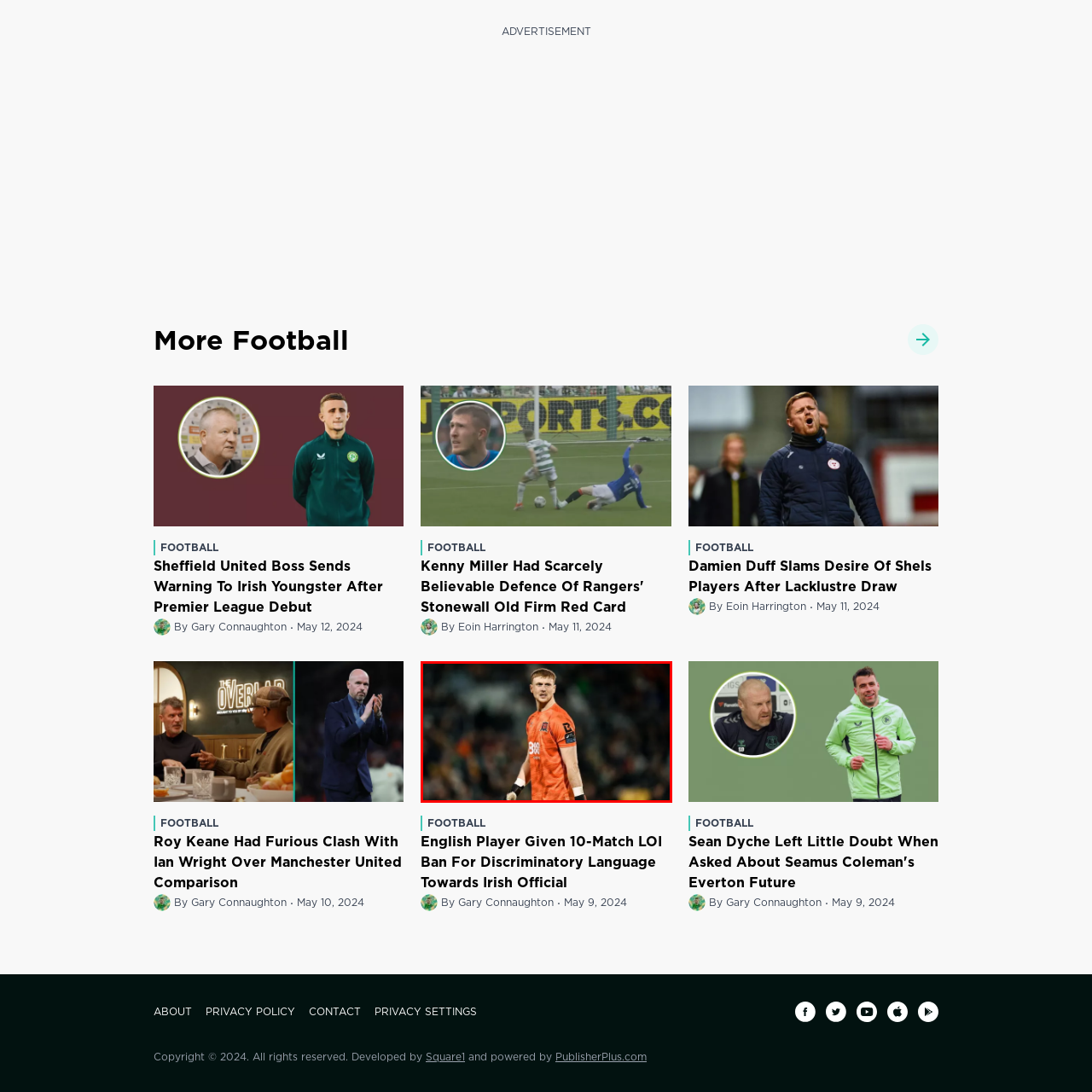Inspect the image outlined in red and answer succinctly: What is the role of the goalkeeper in the game?

Defensive player and leader